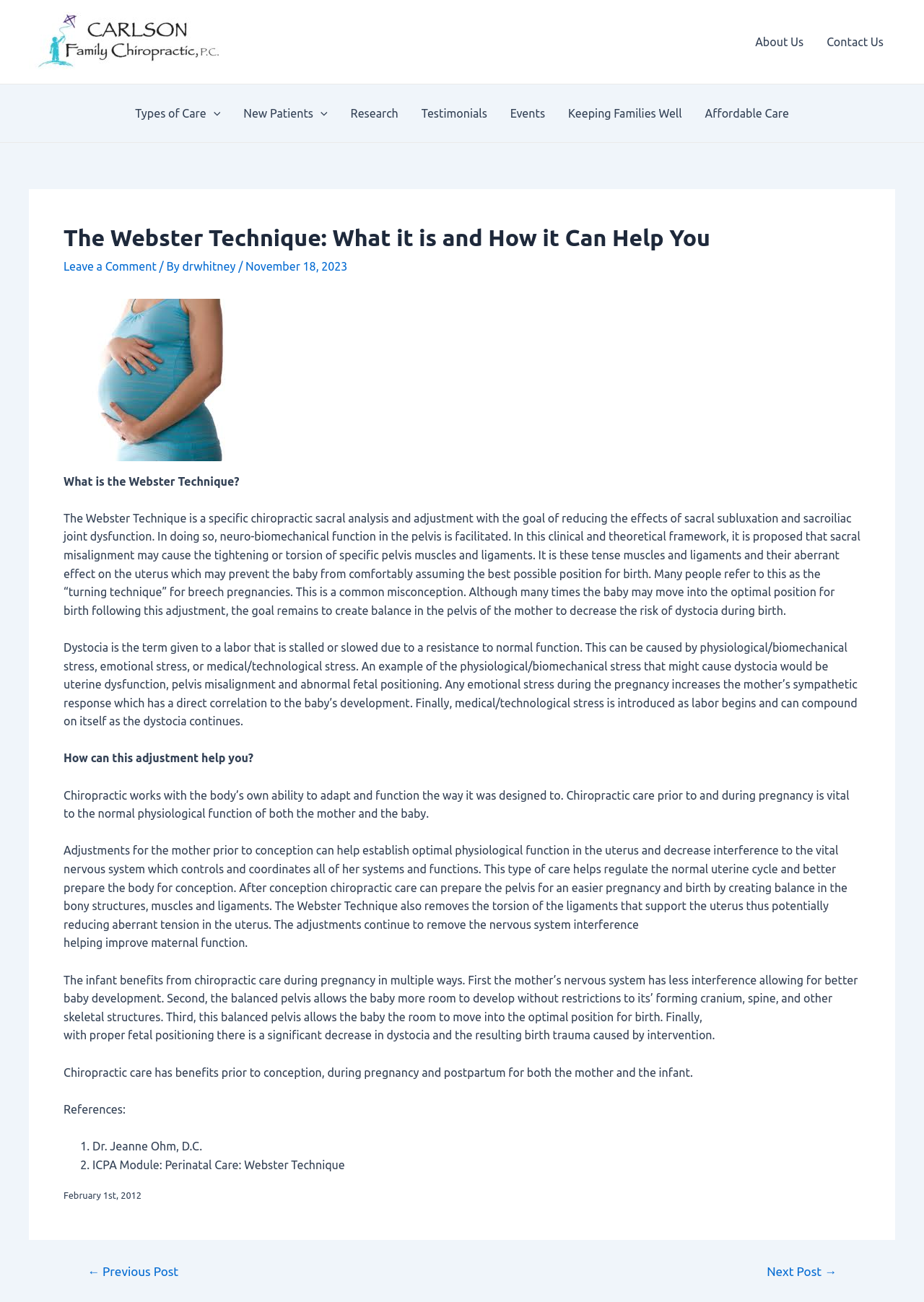Please identify the bounding box coordinates of where to click in order to follow the instruction: "Click on the 'Types of Care' menu toggle".

[0.223, 0.065, 0.239, 0.109]